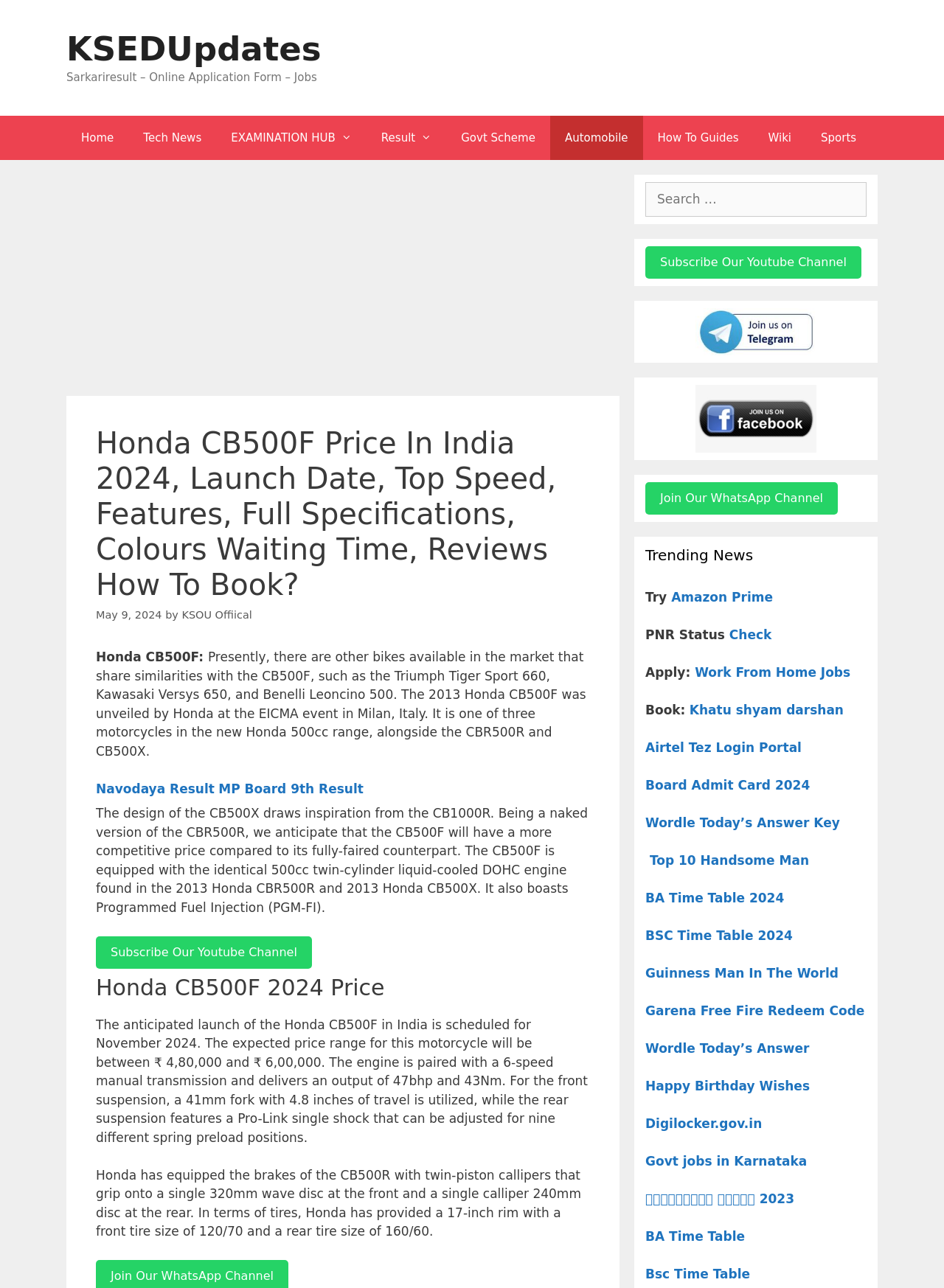Respond to the question below with a single word or phrase:
What is the expected price range of Honda CB500F in India?

₹ 4,80,000 to ₹ 6,00,000